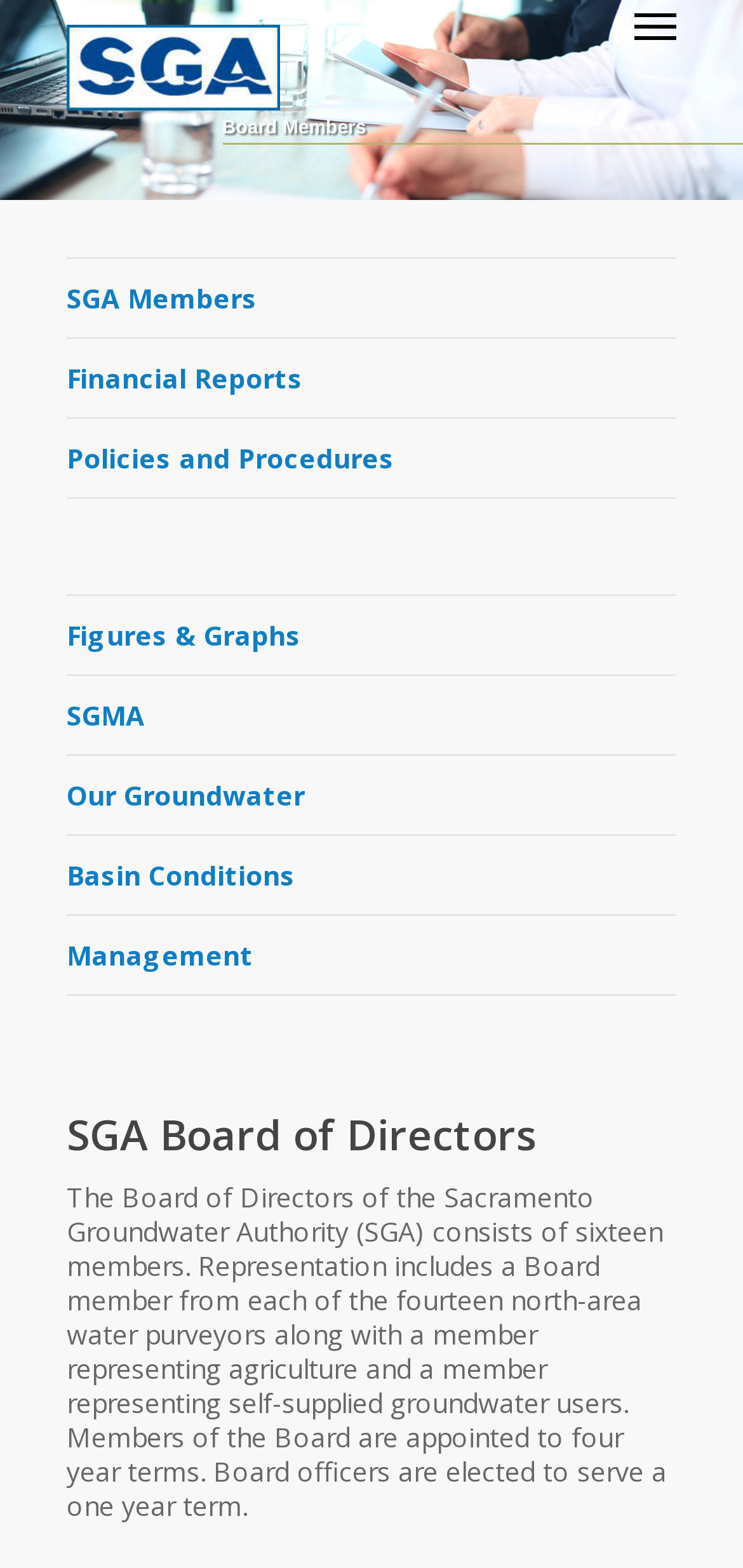What is the term length of a Board officer?
Craft a detailed and extensive response to the question.

The webpage states that Board officers are elected to serve a one year term, which is mentioned in the paragraph describing the board.